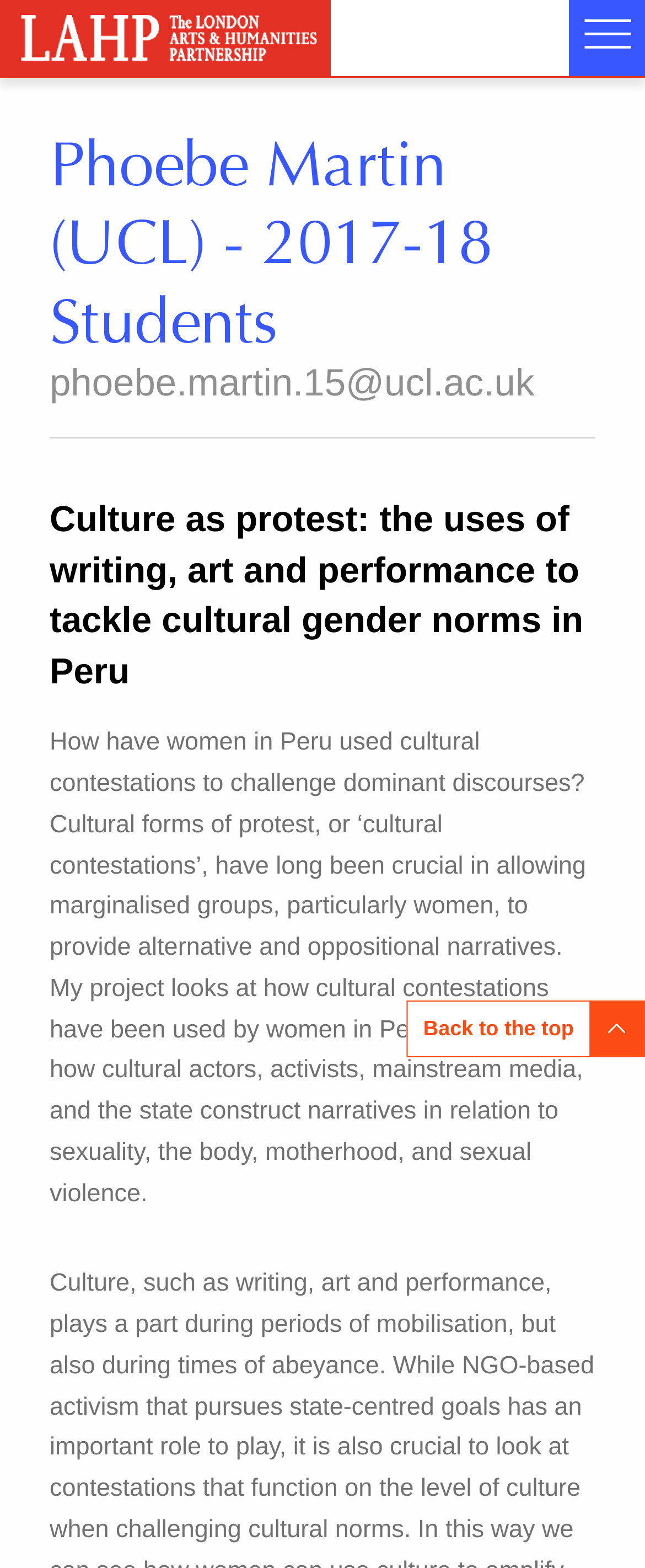For the following element description, predict the bounding box coordinates in the format (top-left x, top-left y, bottom-right x, bottom-right y). All values should be floating point numbers between 0 and 1. Description: Disabilities and Learning Disabilities

[0.141, 0.292, 0.746, 0.311]